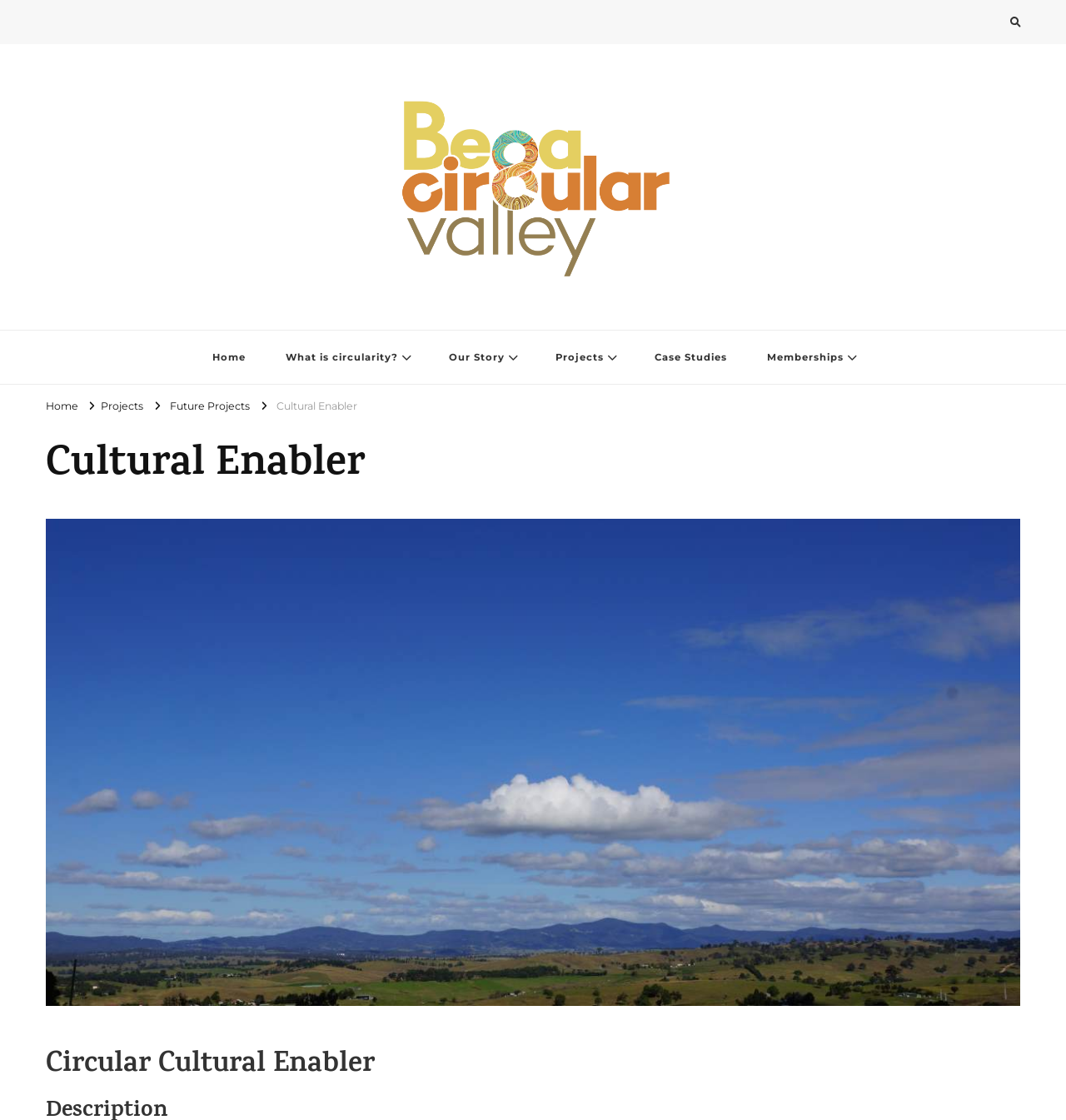Please identify the bounding box coordinates of the region to click in order to complete the given instruction: "View the Case Studies". The coordinates should be four float numbers between 0 and 1, i.e., [left, top, right, bottom].

[0.596, 0.295, 0.699, 0.343]